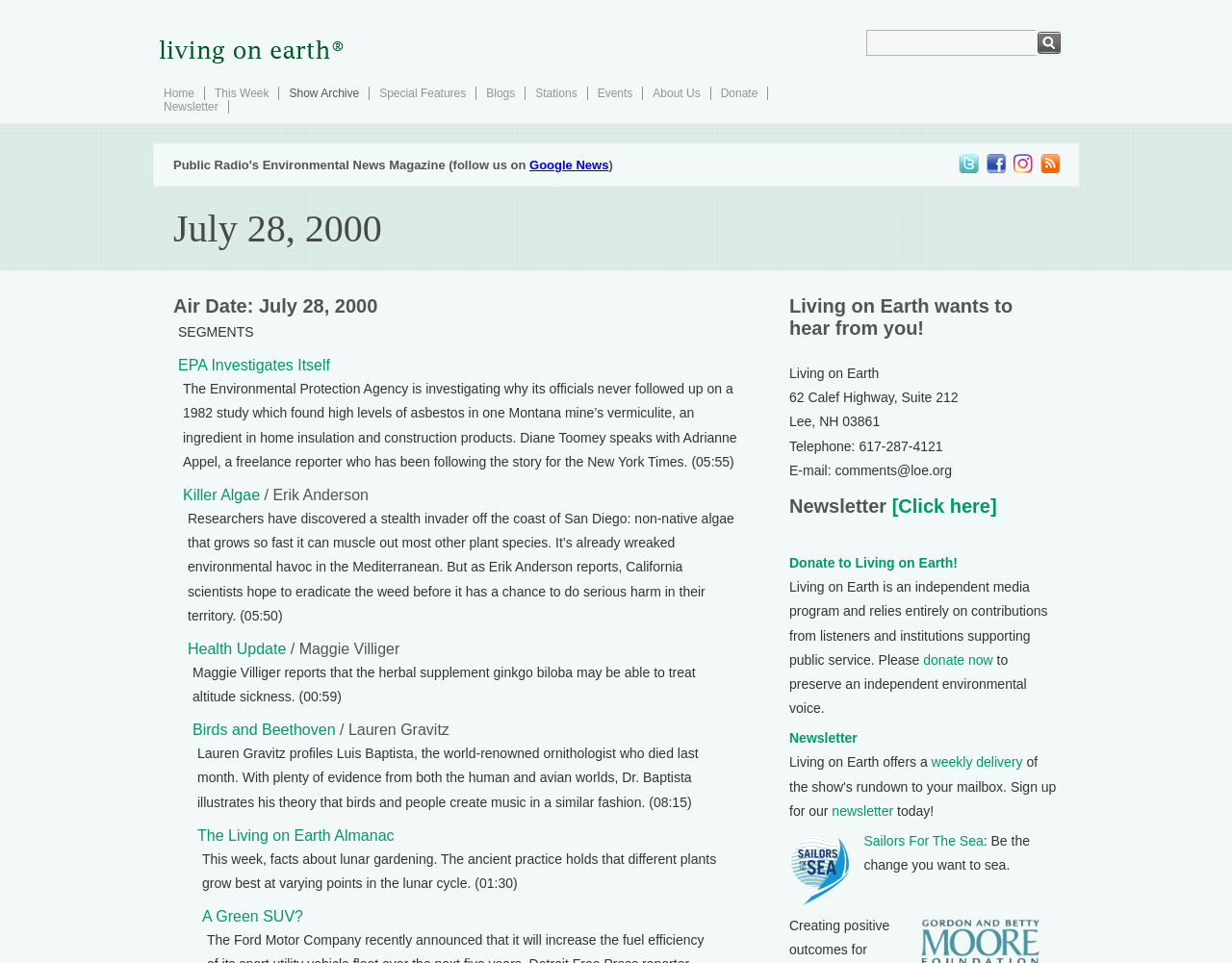Please locate the bounding box coordinates of the element that needs to be clicked to achieve the following instruction: "Subscribe to the newsletter". The coordinates should be four float numbers between 0 and 1, i.e., [left, top, right, bottom].

[0.637, 0.504, 0.863, 0.547]